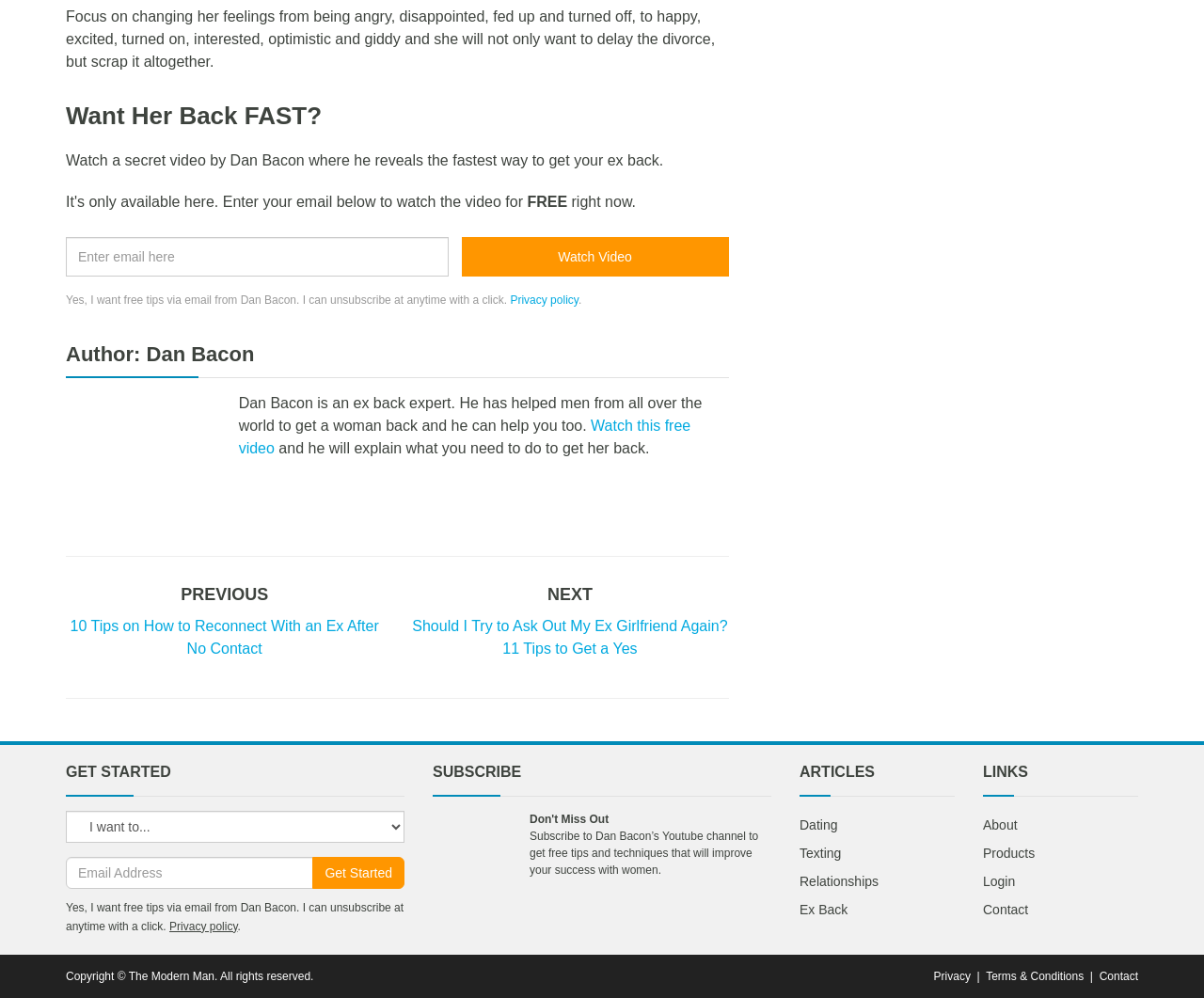Can you look at the image and give a comprehensive answer to the question:
What is the benefit of entering an email address?

The webpage mentions 'Yes, I want free tips via email from Dan Bacon. I can unsubscribe at anytime with a click' next to the email input field, which suggests that the benefit of entering an email address is to get free tips via email.